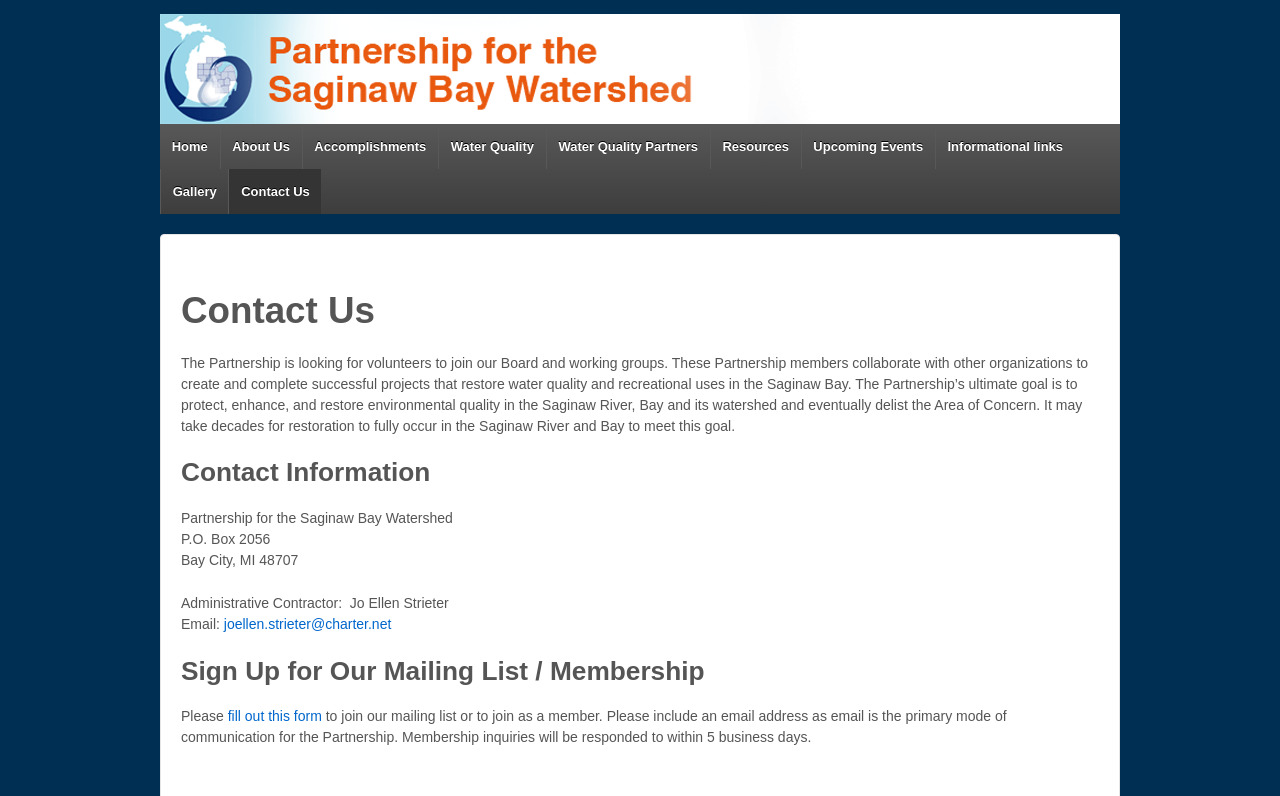What is the organization's goal?
Look at the image and provide a short answer using one word or a phrase.

Protect environmental quality